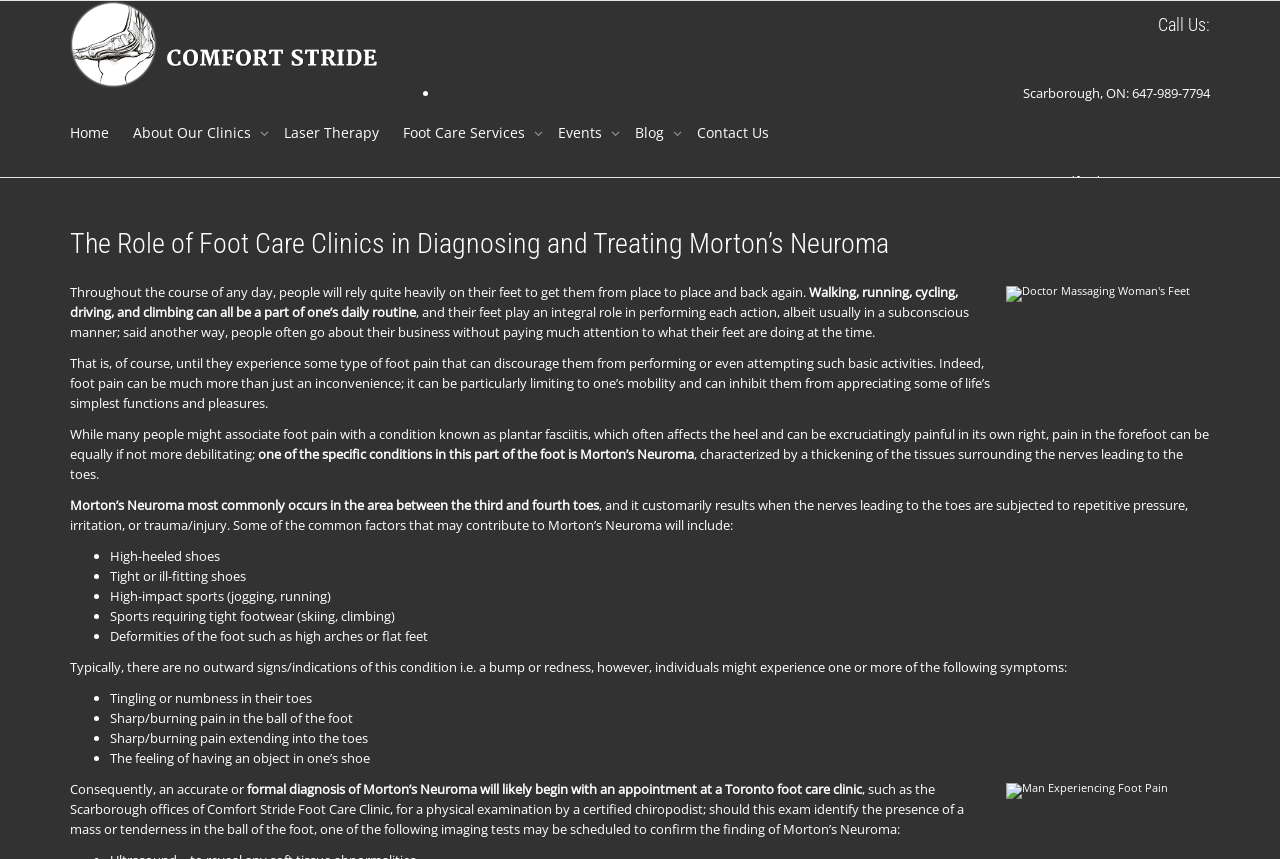Please determine the bounding box coordinates of the element to click on in order to accomplish the following task: "Click the 'Home' button". Ensure the coordinates are four float numbers ranging from 0 to 1, i.e., [left, top, right, bottom].

[0.055, 0.104, 0.085, 0.206]